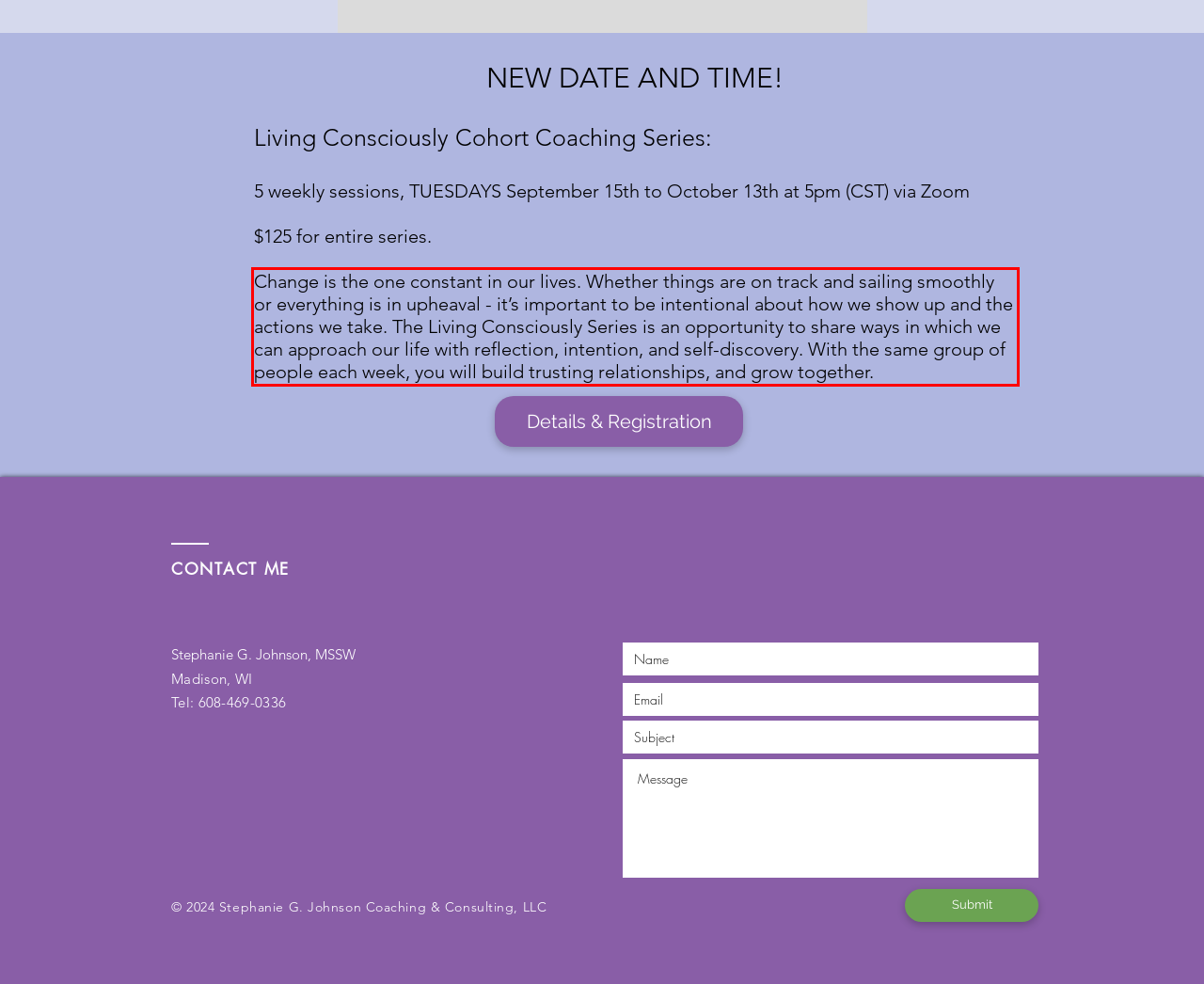Within the screenshot of the webpage, locate the red bounding box and use OCR to identify and provide the text content inside it.

Change is the one constant in our lives. Whether things are on track and sailing smoothly or everything is in upheaval - it’s important to be intentional about how we show up and the actions we take. The Living Consciously Series is an opportunity to share ways in which we can approach our life with reflection, intention, and self-discovery. With the same group of people each week, you will build trusting relationships, and grow together.